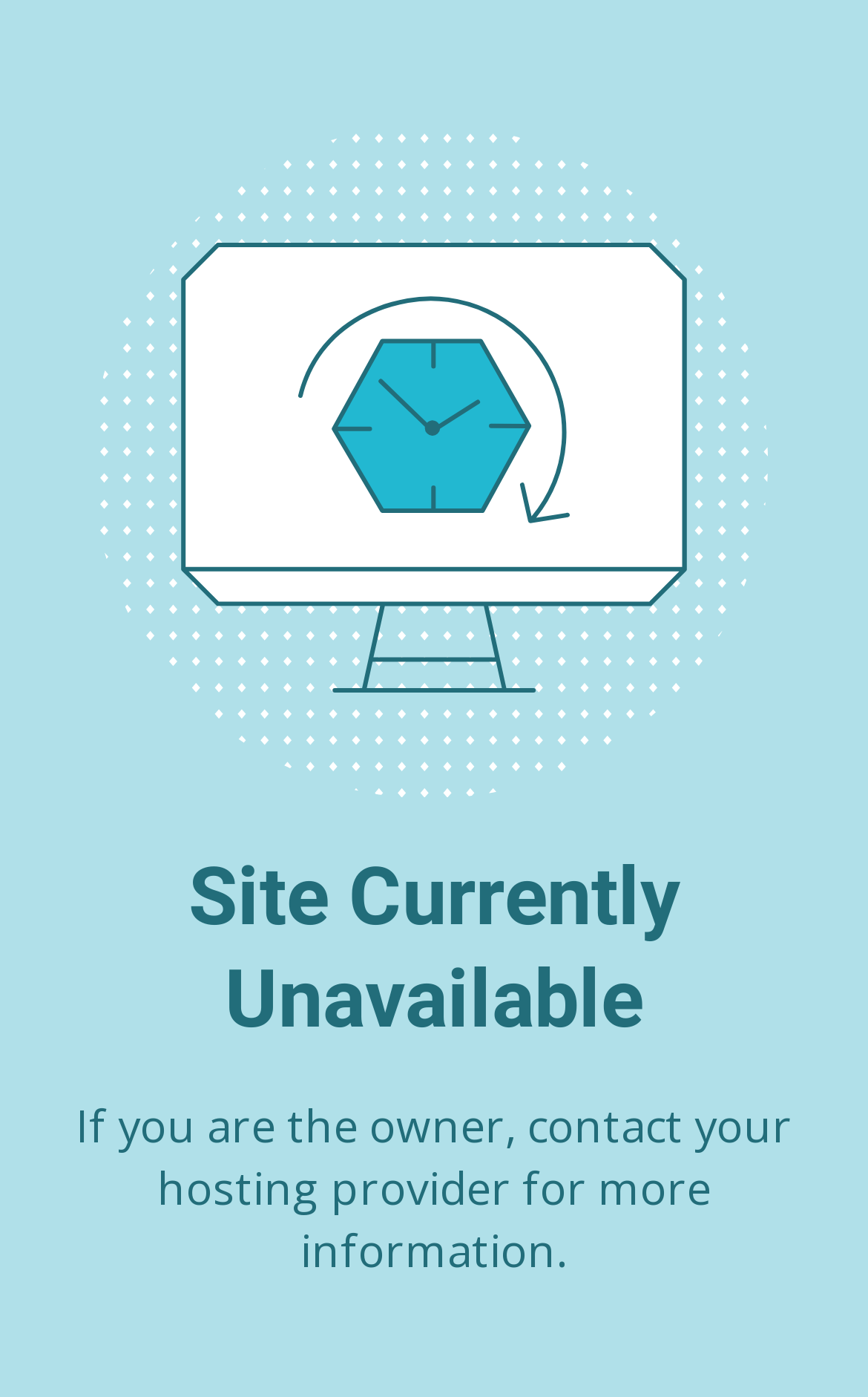What is the main title displayed on this webpage?

Site Currently Unavailable